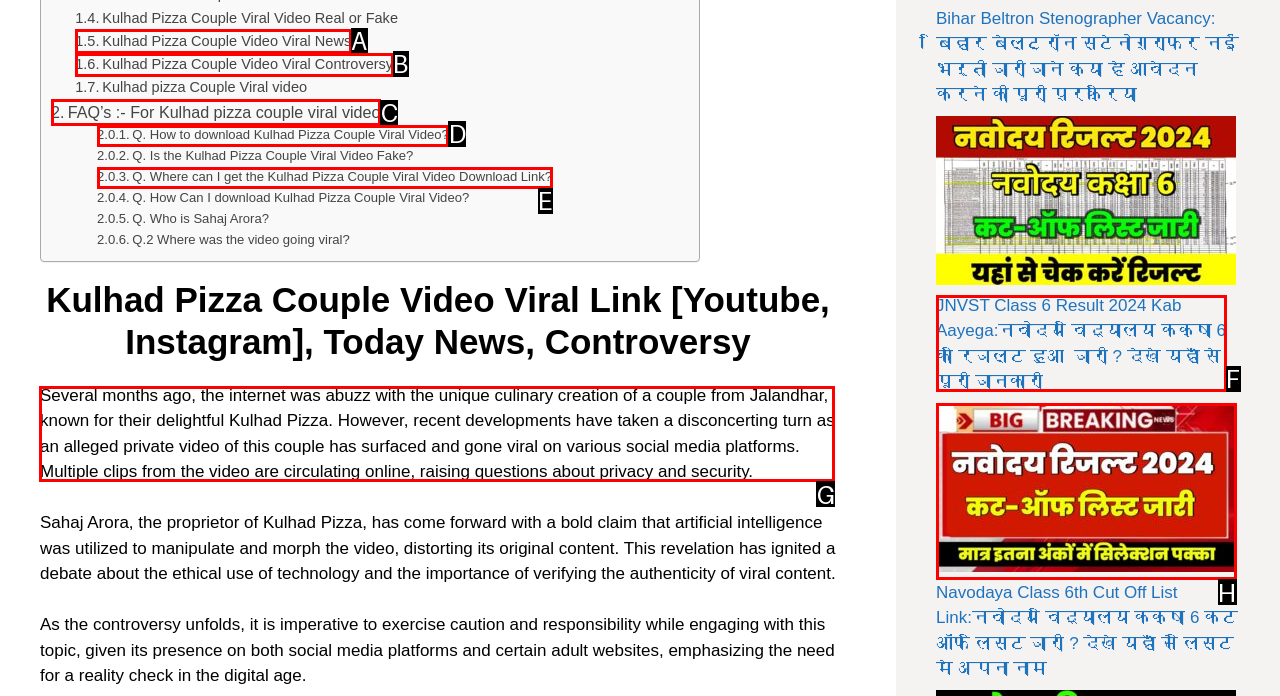Pick the HTML element that should be clicked to execute the task: Read about the controversy surrounding Kulhad Pizza Couple Viral Video
Respond with the letter corresponding to the correct choice.

G